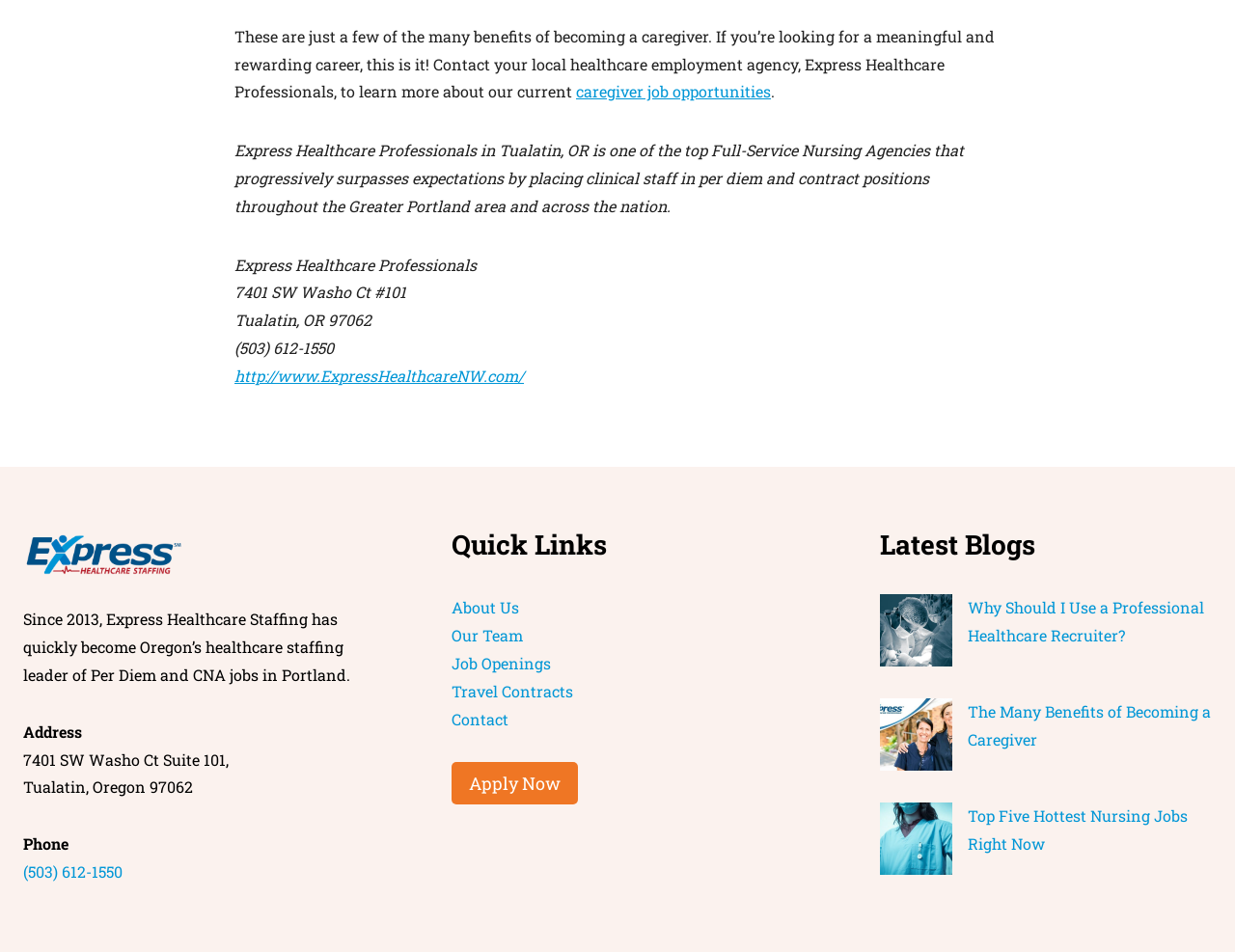What type of jobs does Express Healthcare Staffing specialize in?
Give a one-word or short phrase answer based on the image.

Per Diem and CNA jobs